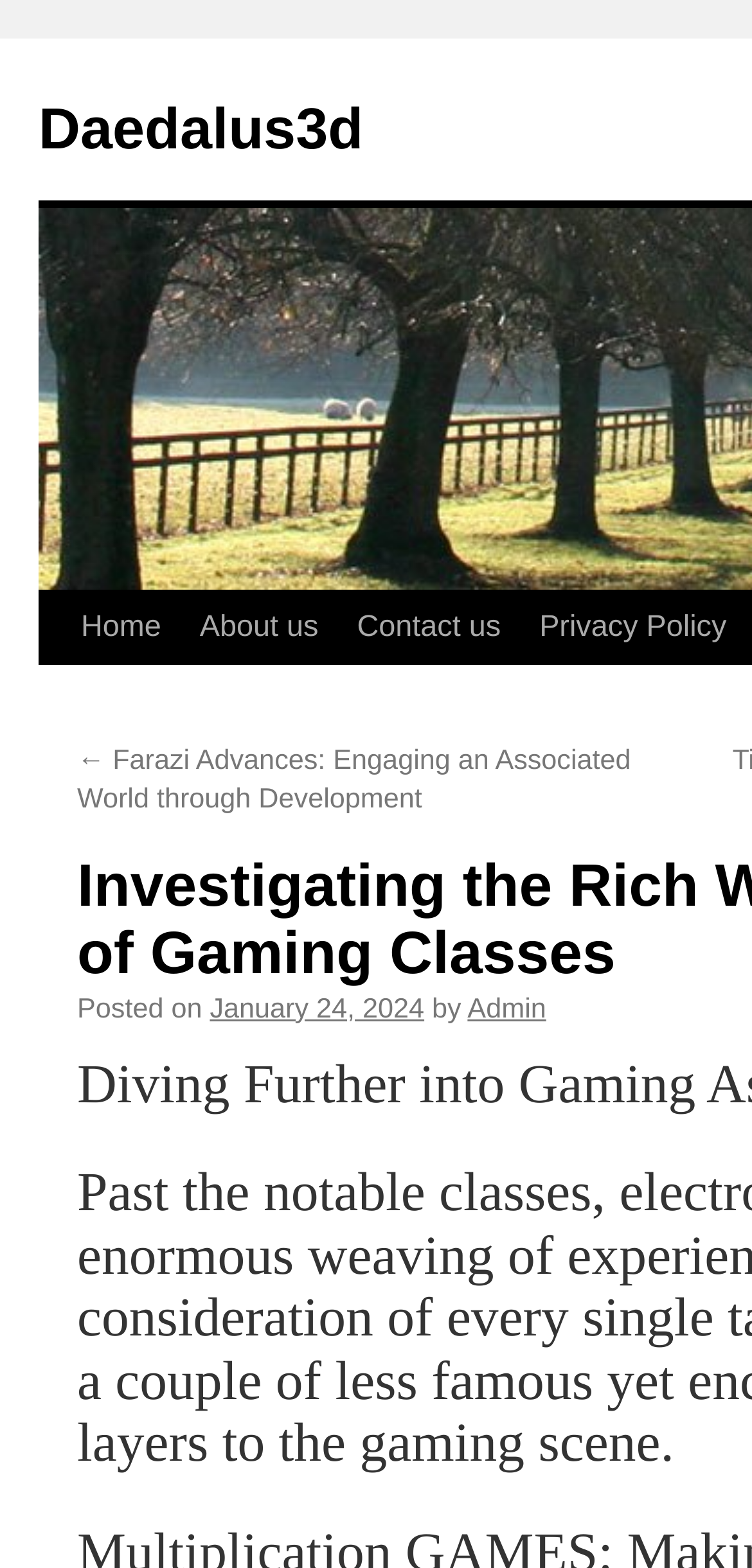Create a full and detailed caption for the entire webpage.

The webpage appears to be a blog or article page focused on gaming. At the top, there is a header section with a series of links, including "Daedalus3d", "Skip to content", "Home", "About us", "Contact us", and "Privacy Policy". These links are positioned horizontally, with "Daedalus3d" on the left and "Privacy Policy" on the right.

Below the header section, there is a featured article or blog post. The title of the article is not explicitly mentioned, but it seems to be related to gaming, as hinted by the meta description. The article has a "← Farazi Advances: Engaging an Associated World through Development" link on the left, which might be a previous or related article.

To the right of the article link, there is a section with metadata about the article. This section includes the text "Posted on" followed by the date "January 24, 2024", and then the text "by" followed by the author's name, "Admin". This metadata is positioned near the top of the article section.

There are no images mentioned in the accessibility tree, but the presence of links and text suggests a text-heavy webpage focused on gaming-related content.